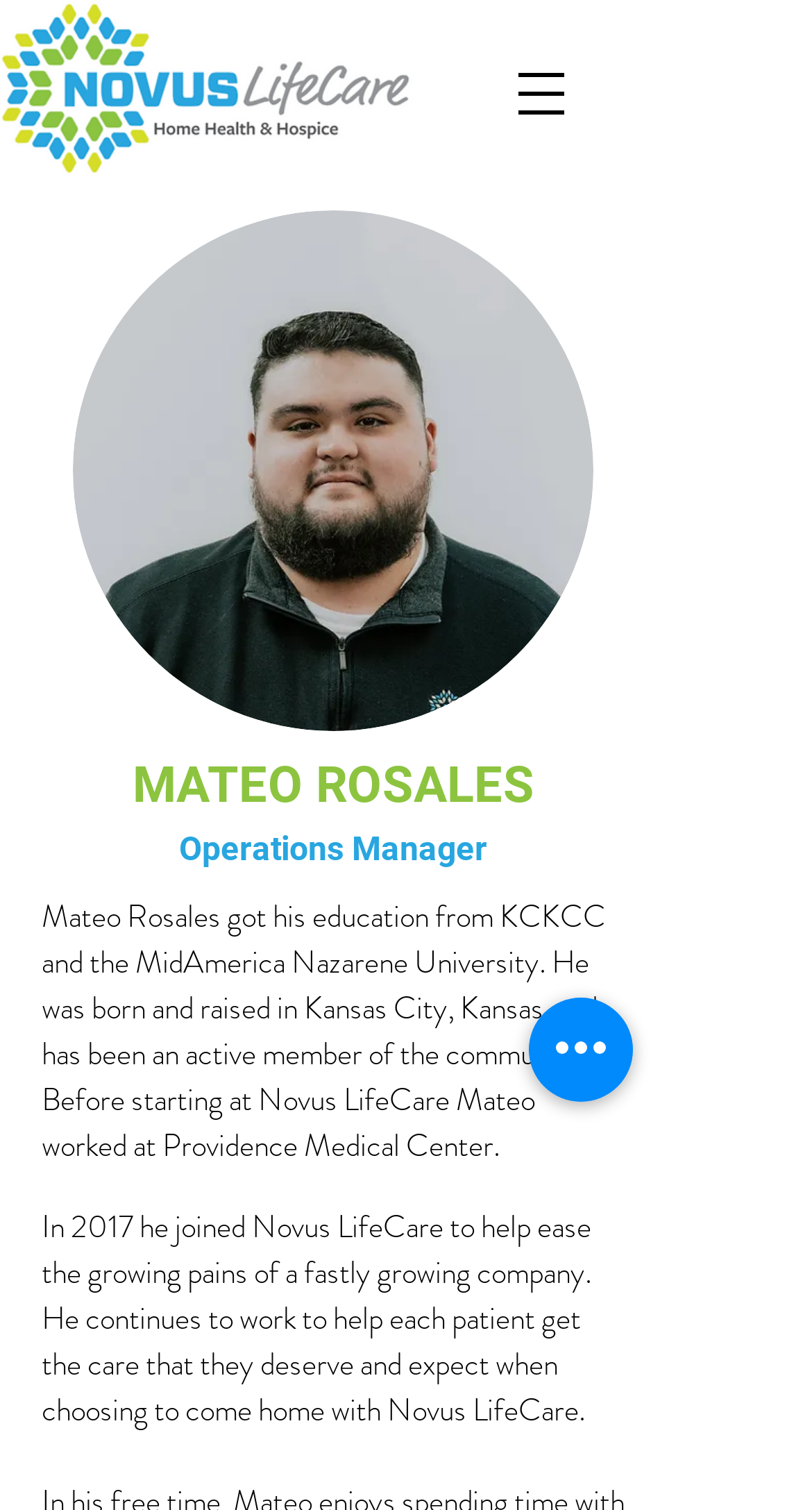What is the name of the company Mateo Rosales works for?
Using the image provided, answer with just one word or phrase.

Novus LifeCare